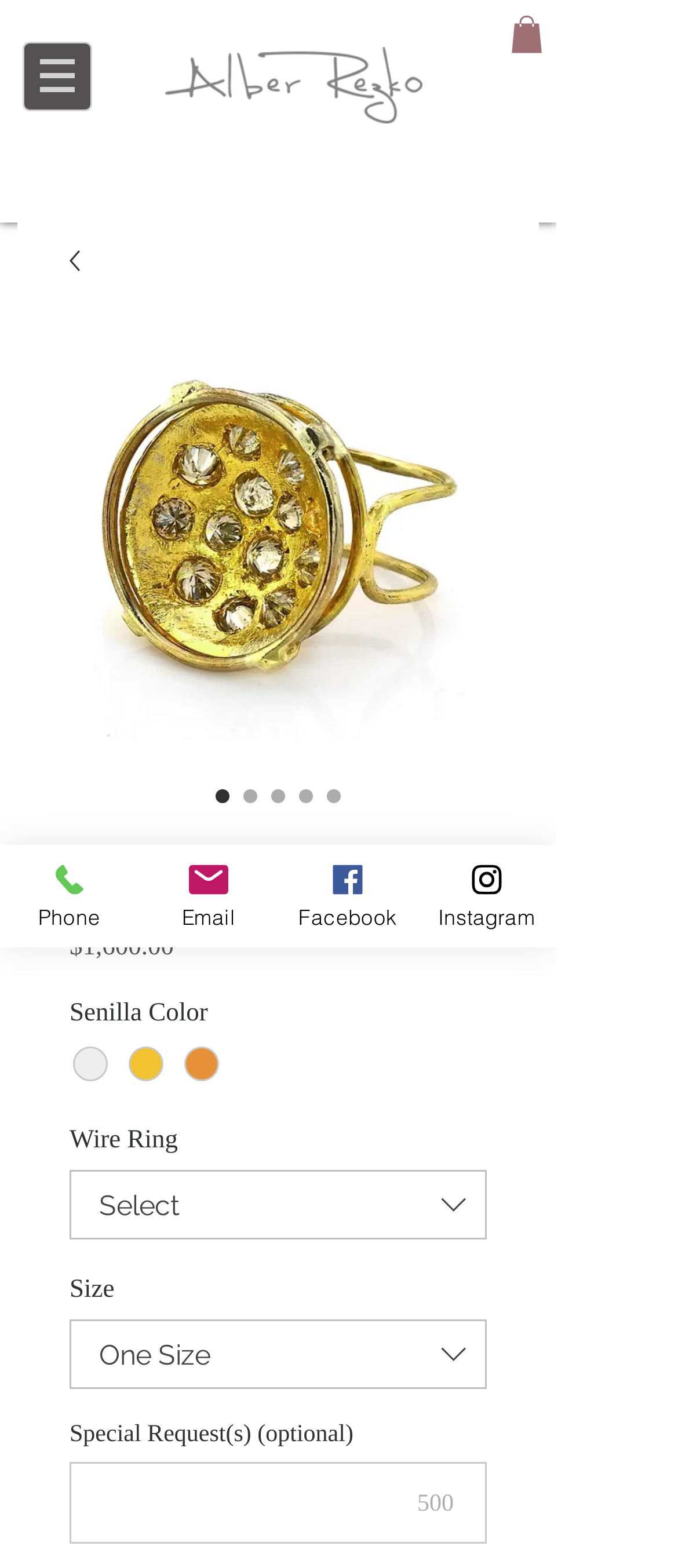What is the price of Senilla?
Refer to the screenshot and answer in one word or phrase.

$1,600.00